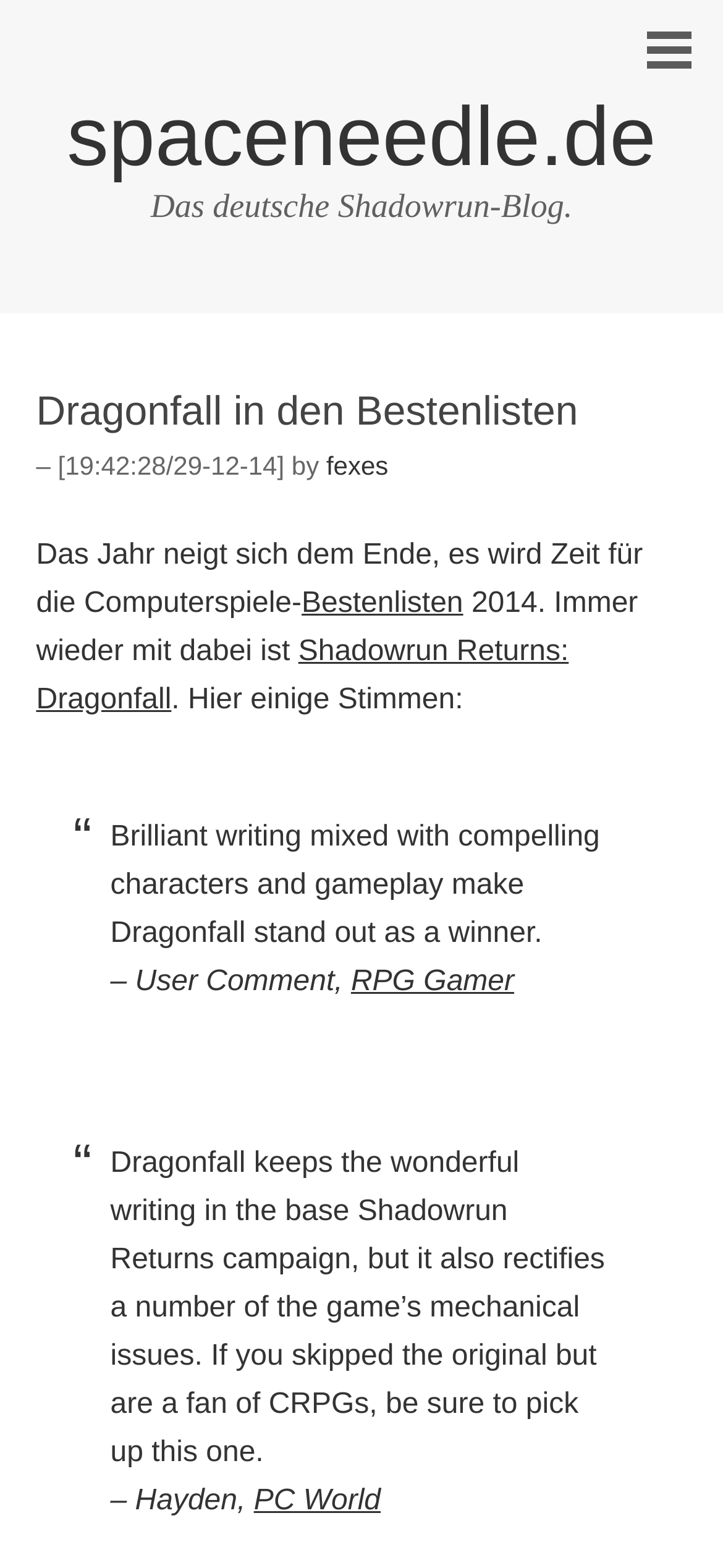Give a one-word or short phrase answer to this question: 
Who wrote the article?

fexes